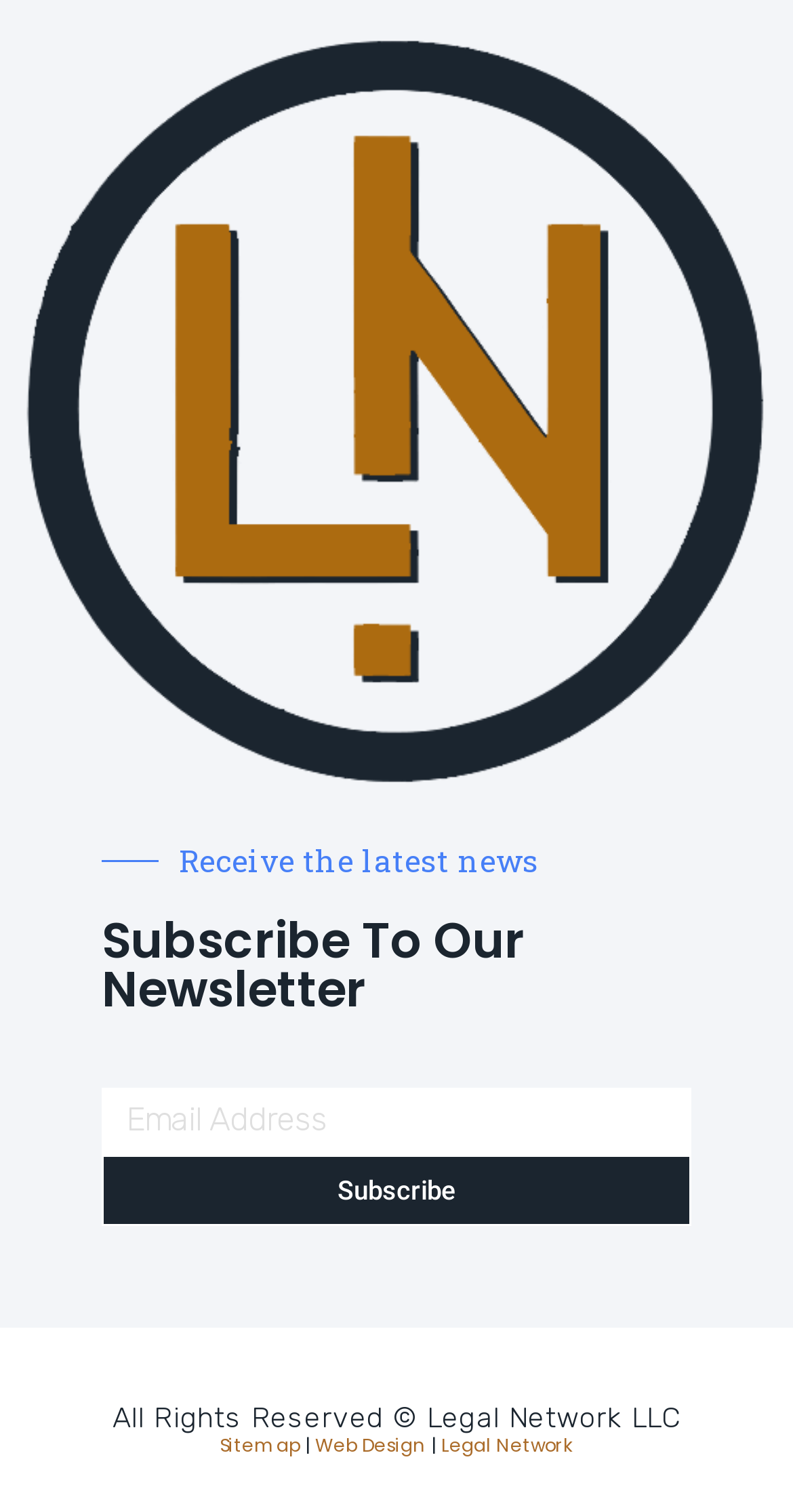What is the link to the right of 'Sitemap'?
Look at the image and provide a detailed response to the question.

The link 'Web Design' is located to the right of the 'Sitemap' link, suggesting that it is a related link to the webpage's design.